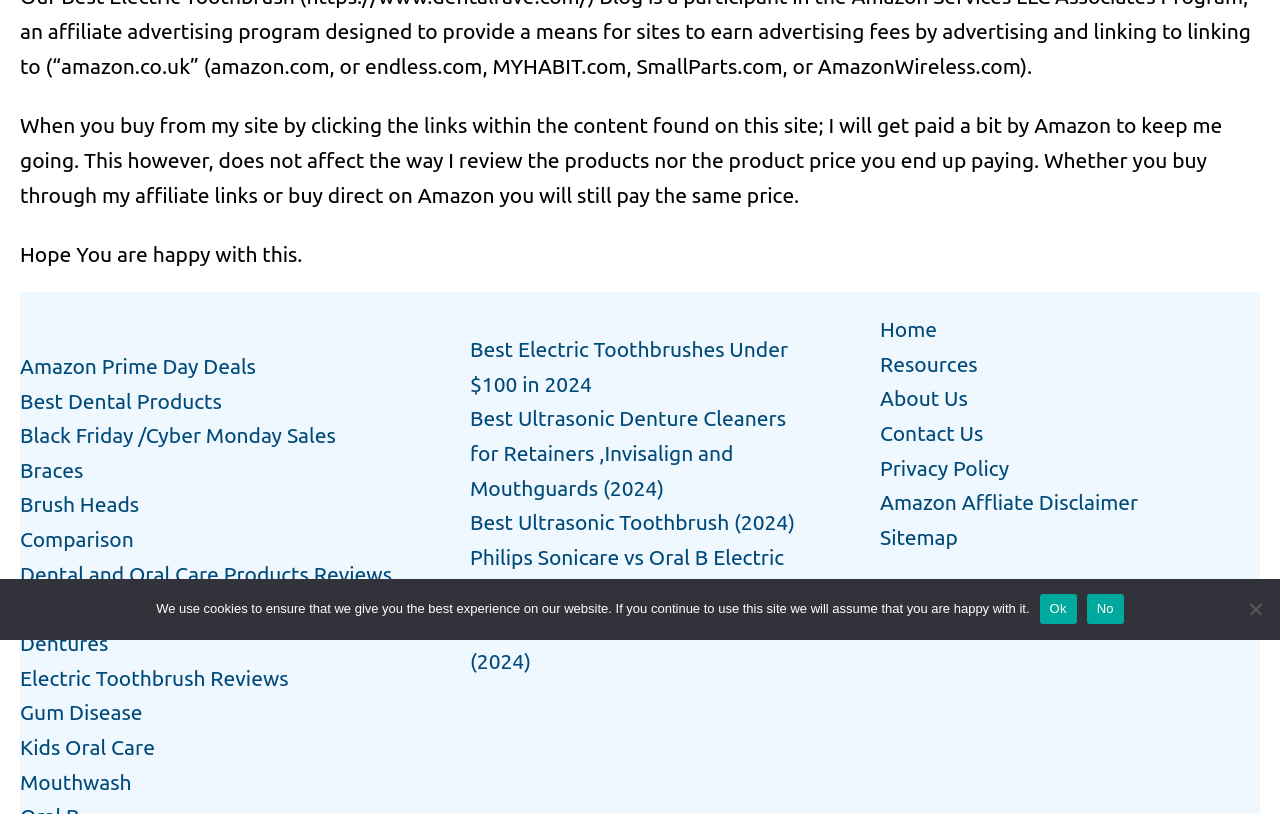Identify the bounding box coordinates for the UI element described as: "parent_node: Name * name="author"". The coordinates should be provided as four floats between 0 and 1: [left, top, right, bottom].

None